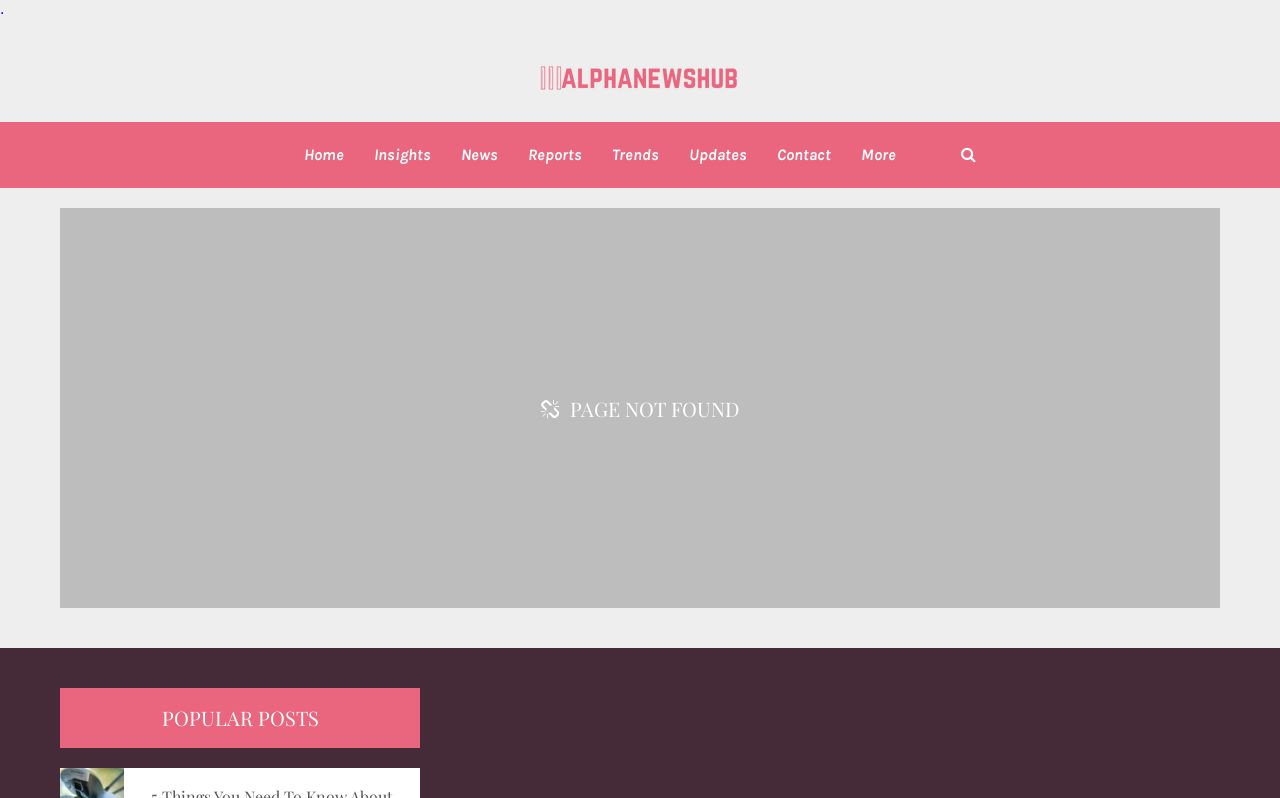Give a succinct answer to this question in a single word or phrase: 
What is the text of the heading below the top navigation bar?

PAGE NOT FOUND